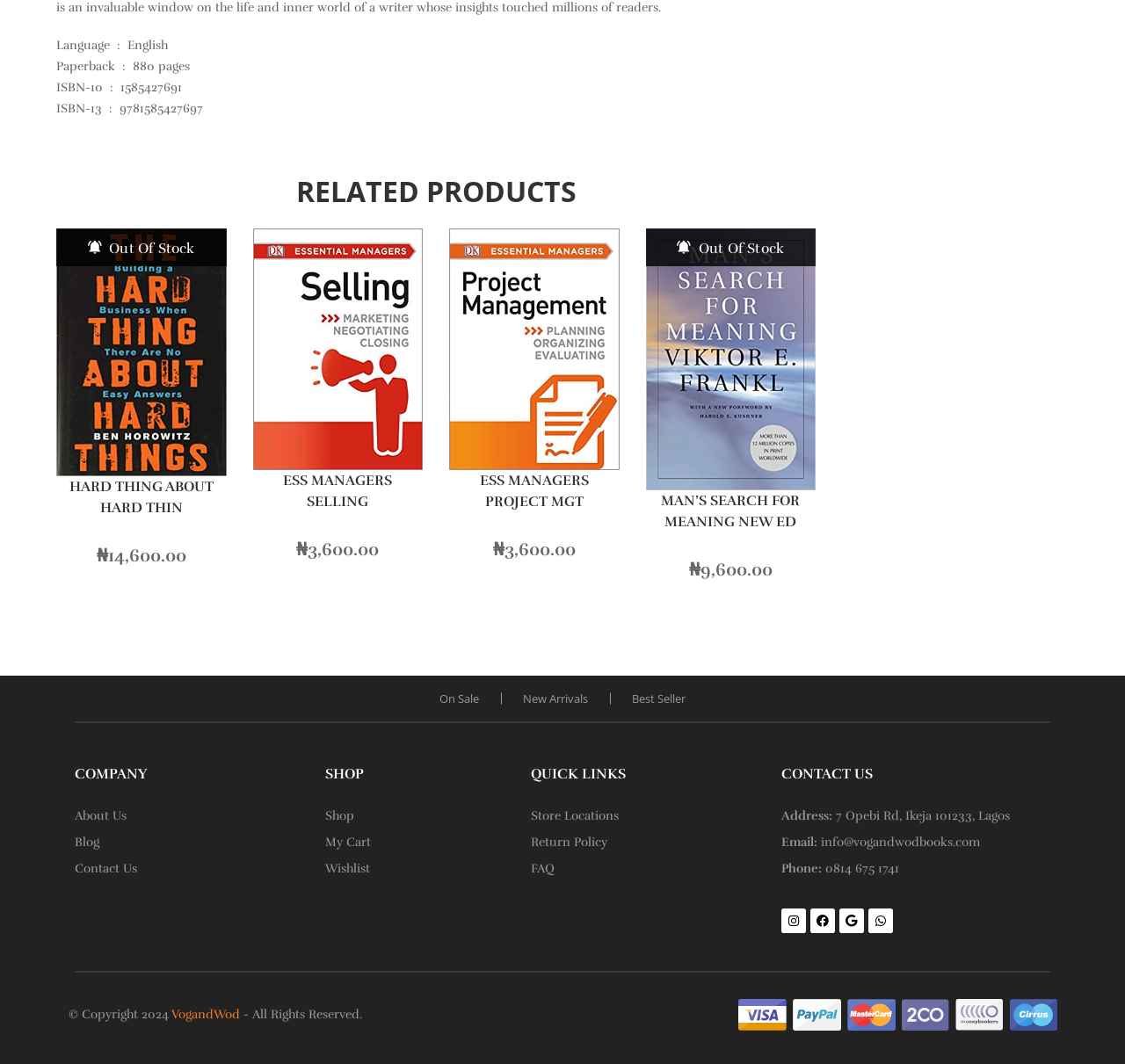Provide a one-word or short-phrase answer to the question:
How many related products are shown?

4